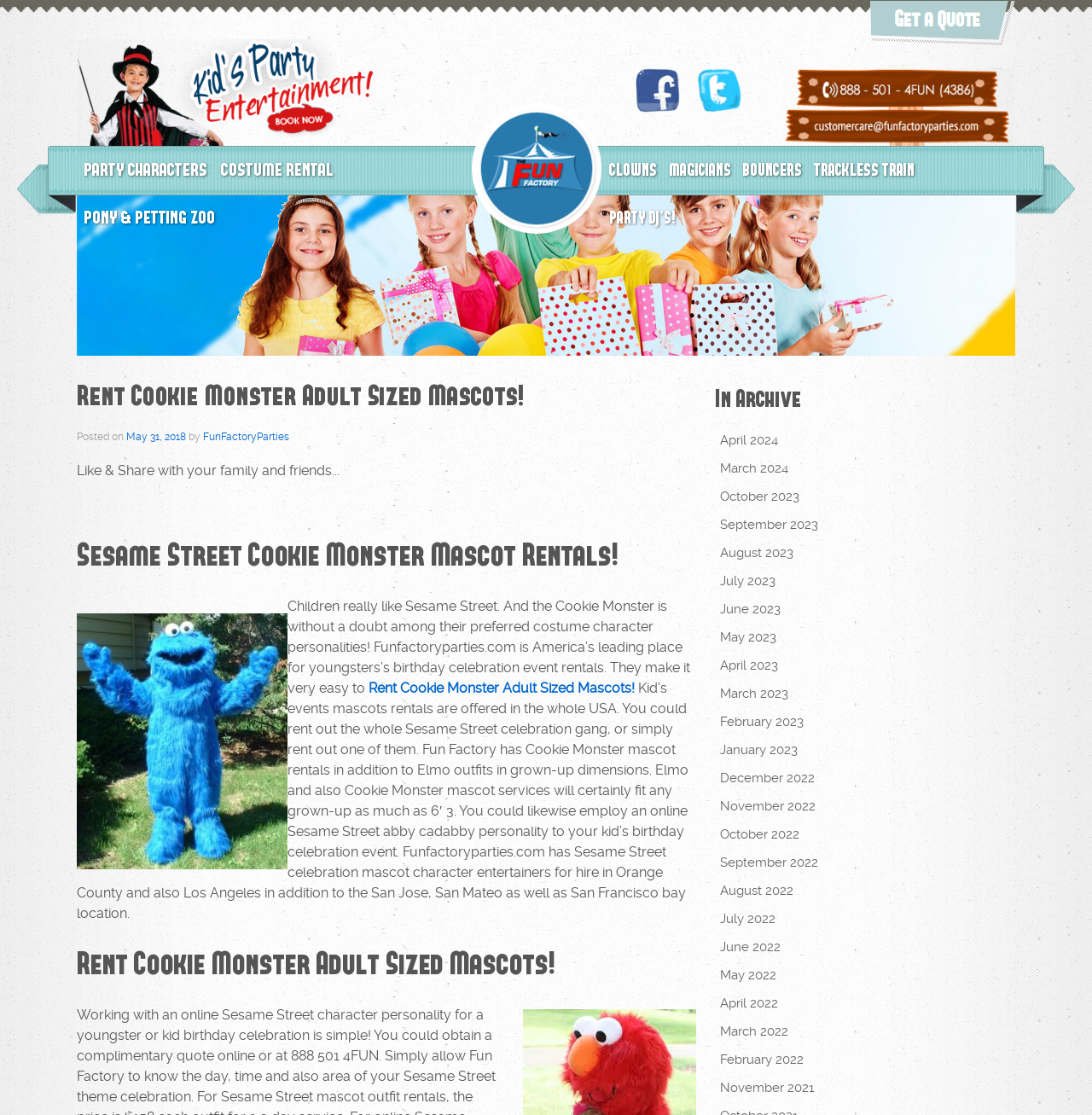Point out the bounding box coordinates of the section to click in order to follow this instruction: "View party characters".

[0.07, 0.131, 0.196, 0.174]